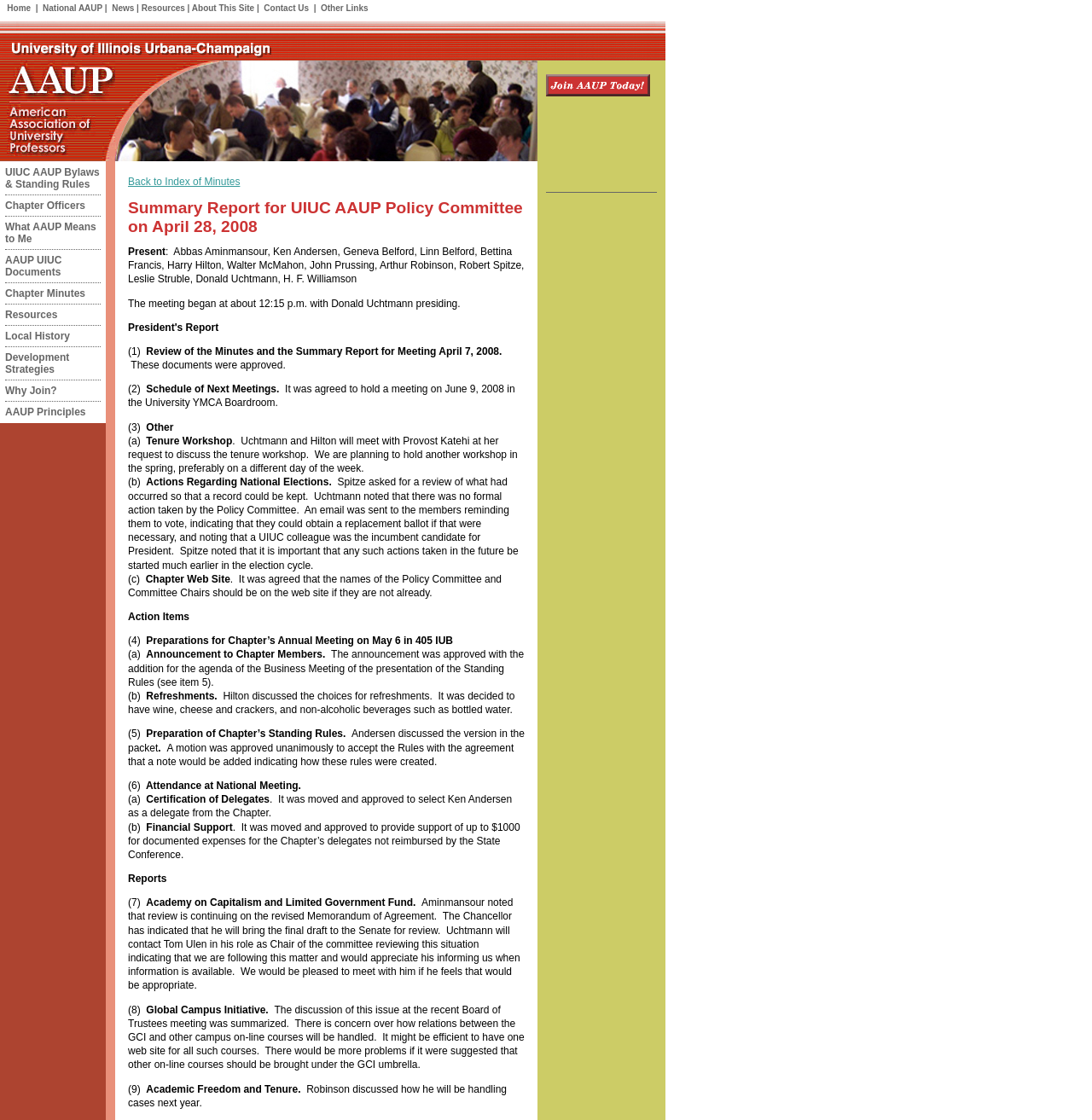What is the principal heading displayed on the webpage?

Summary Report for UIUC AAUP Policy Committee on April 28, 2008